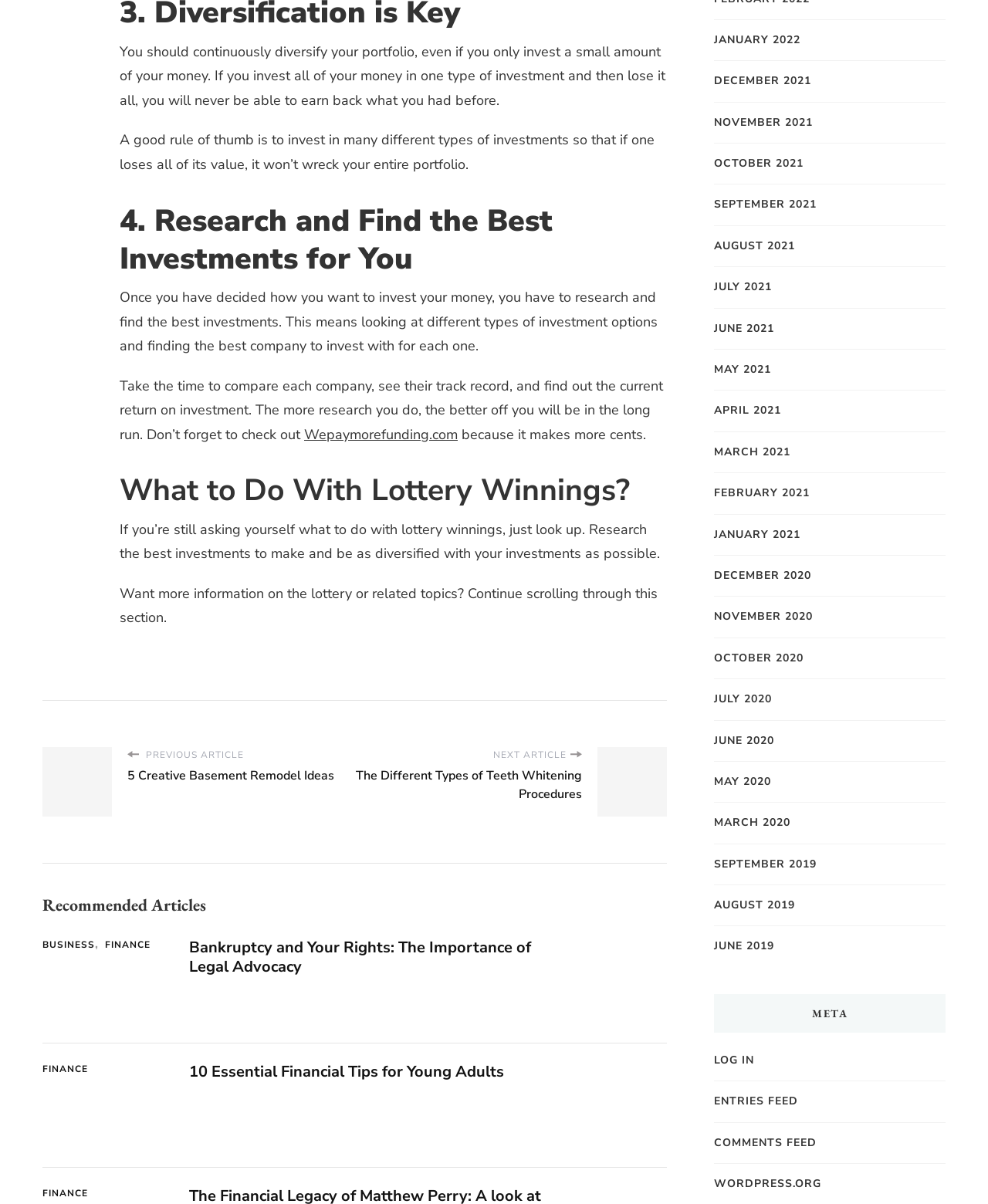Identify the bounding box coordinates for the region to click in order to carry out this instruction: "Click on the 'PREVIOUS ARTICLE 5 Creative Basement Remodel Ideas' link". Provide the coordinates using four float numbers between 0 and 1, formatted as [left, top, right, bottom].

[0.113, 0.62, 0.359, 0.678]